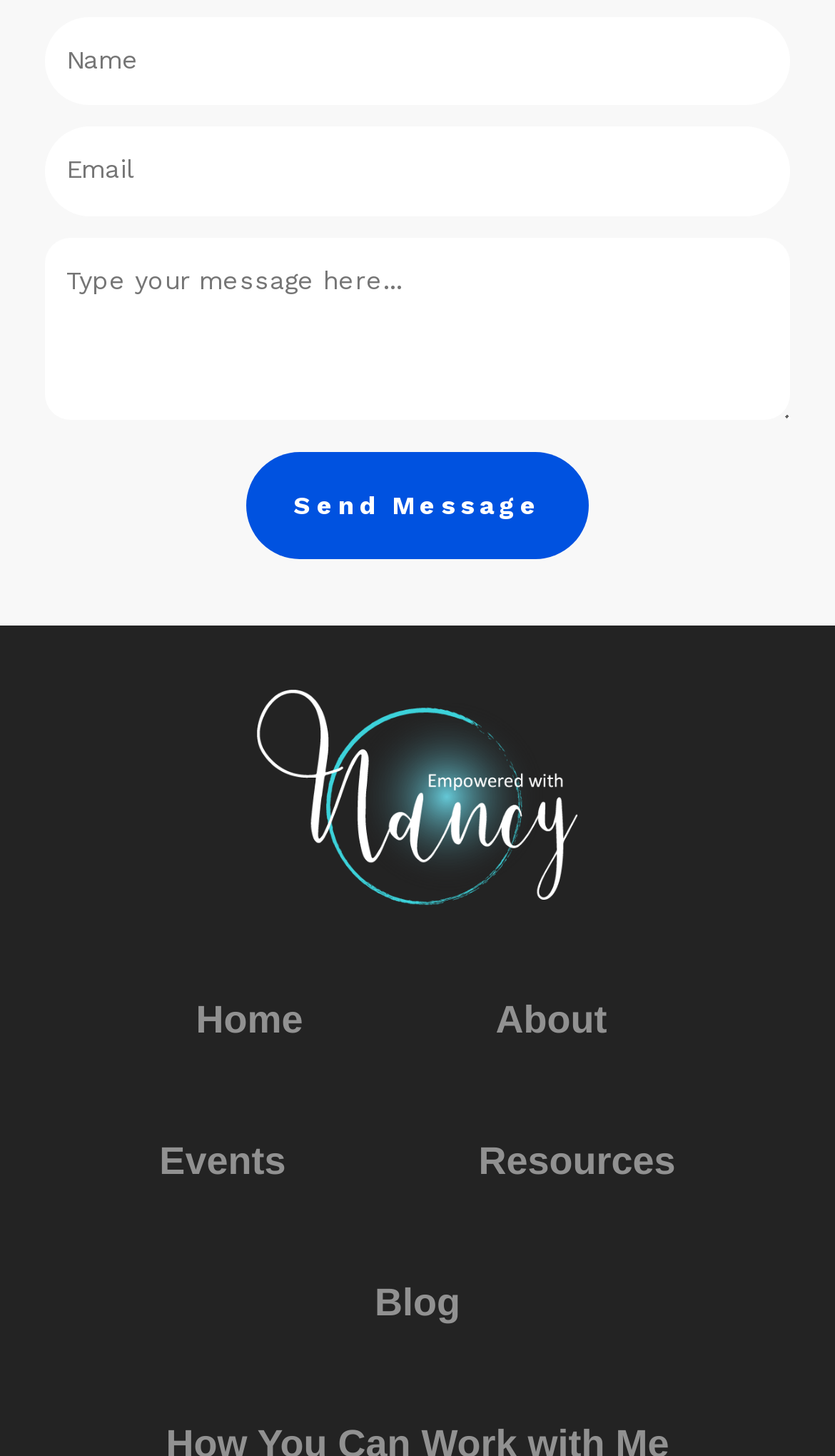Locate the bounding box coordinates of the region to be clicked to comply with the following instruction: "Go to Home". The coordinates must be four float numbers between 0 and 1, in the form [left, top, right, bottom].

[0.235, 0.674, 0.363, 0.727]